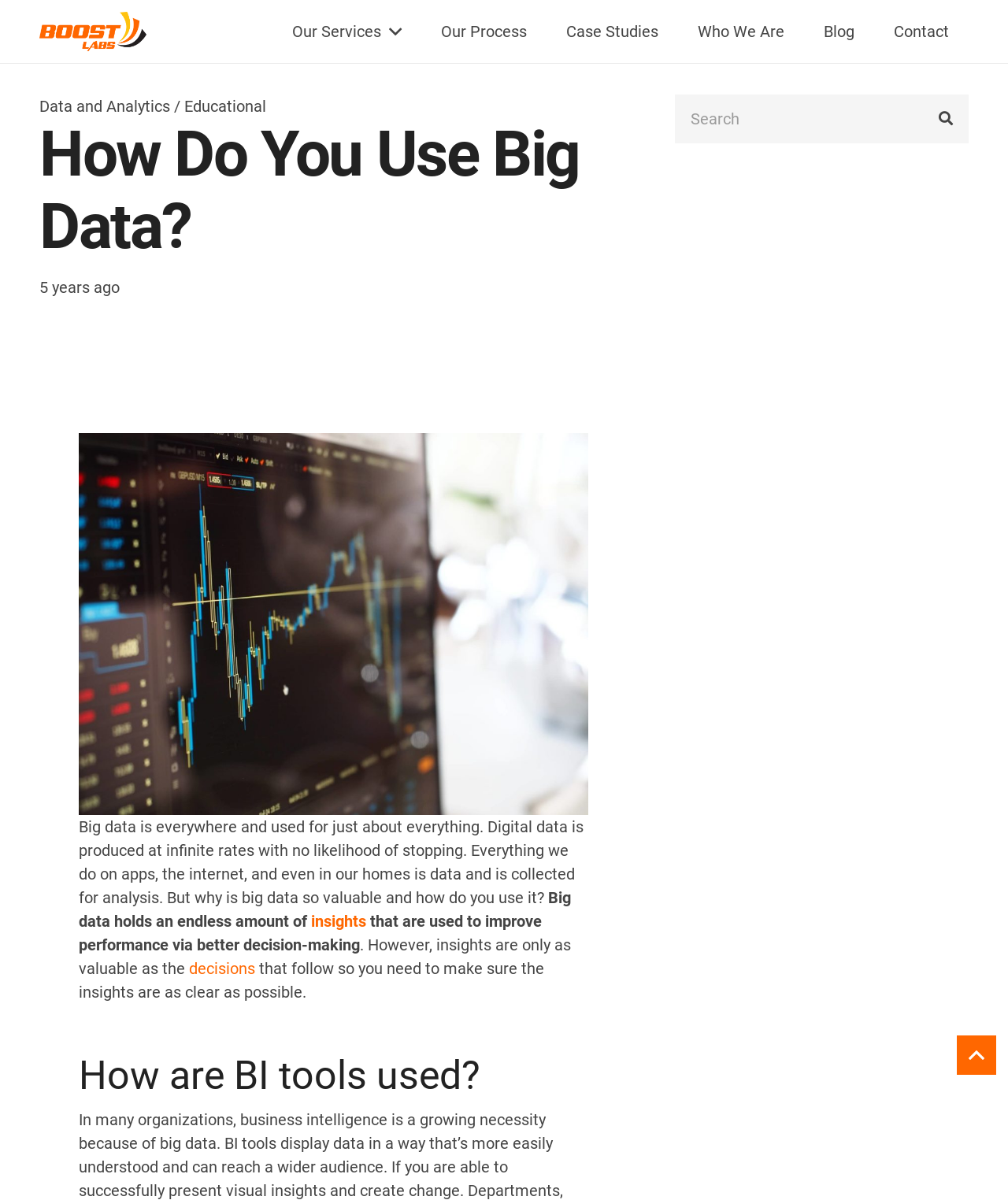Determine the webpage's heading and output its text content.

How Do You Use Big Data?